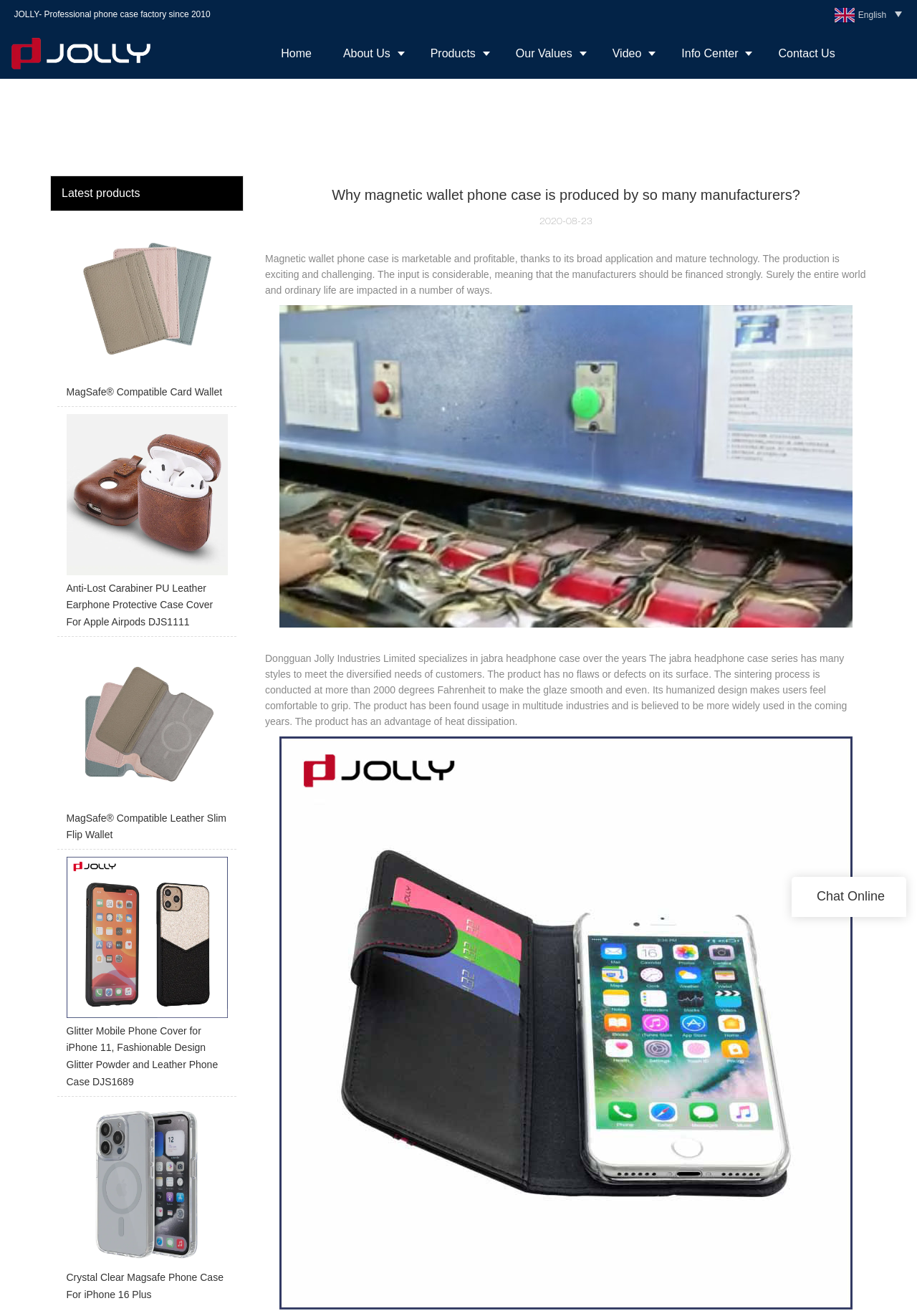Determine the bounding box coordinates for the HTML element described here: "← Back Home".

None